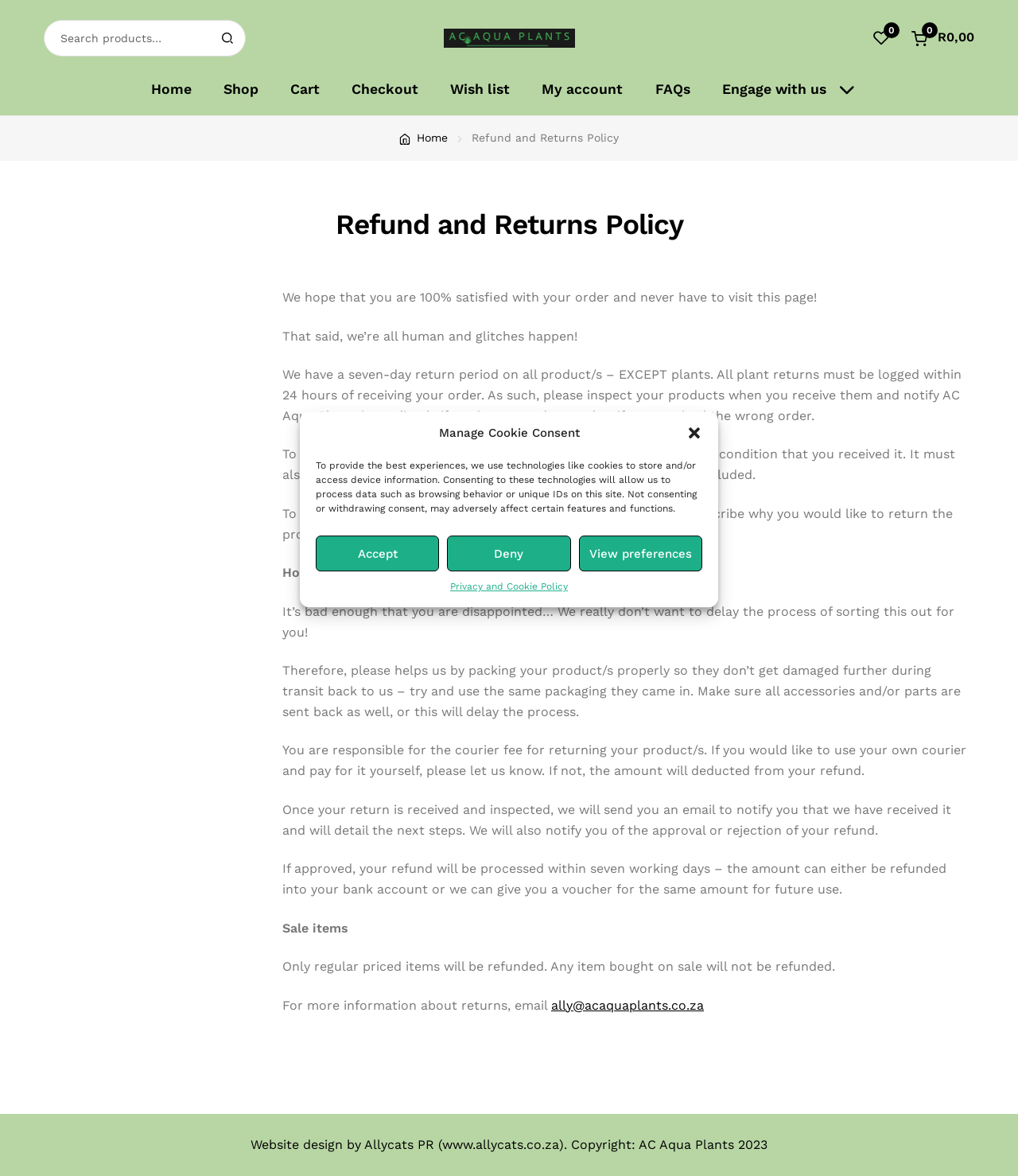Please locate the bounding box coordinates of the element that should be clicked to achieve the given instruction: "View refund and returns policy".

[0.463, 0.112, 0.608, 0.123]